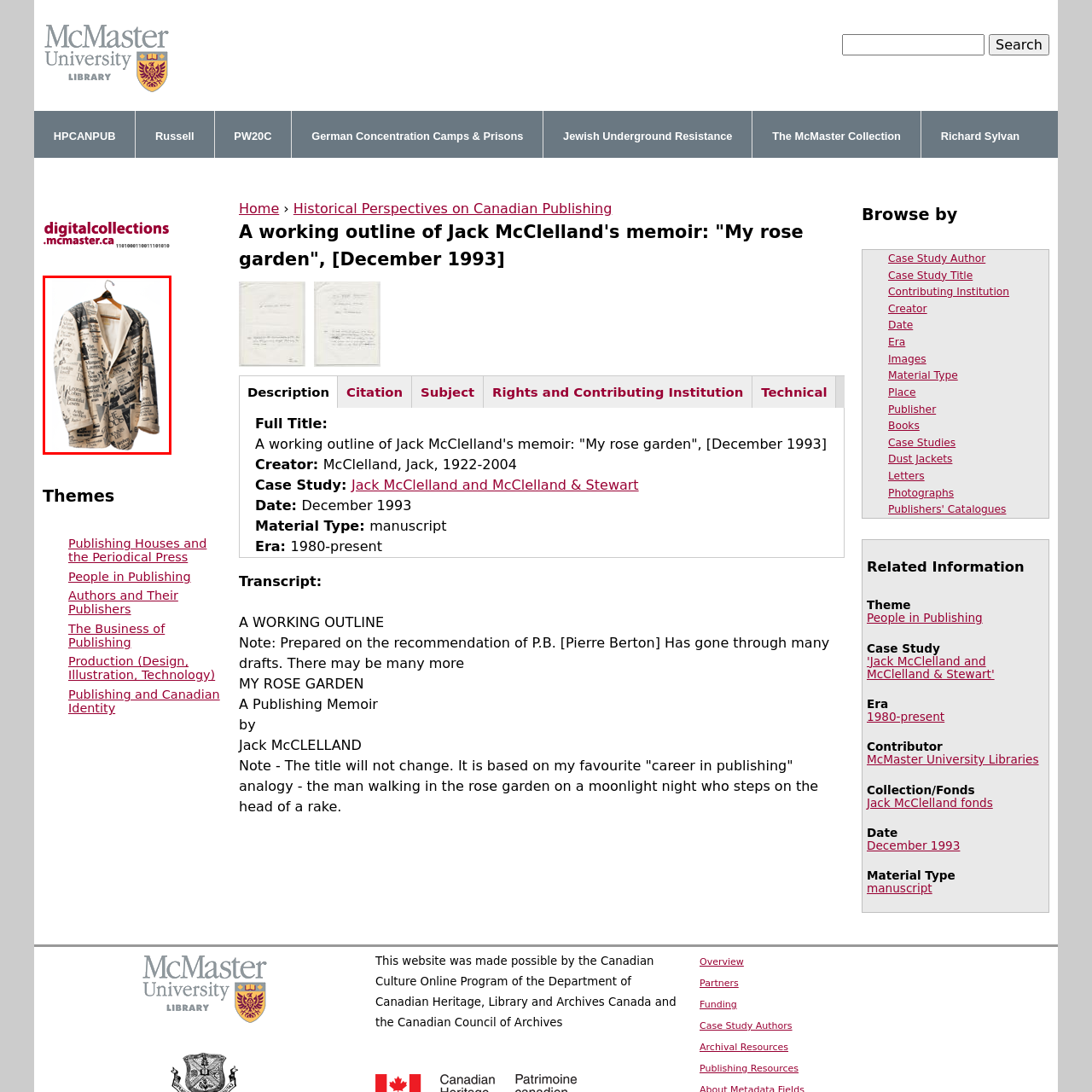Analyze the picture within the red frame, What is the name of the memoir associated with the coat? 
Provide a one-word or one-phrase response.

My Rose Garden